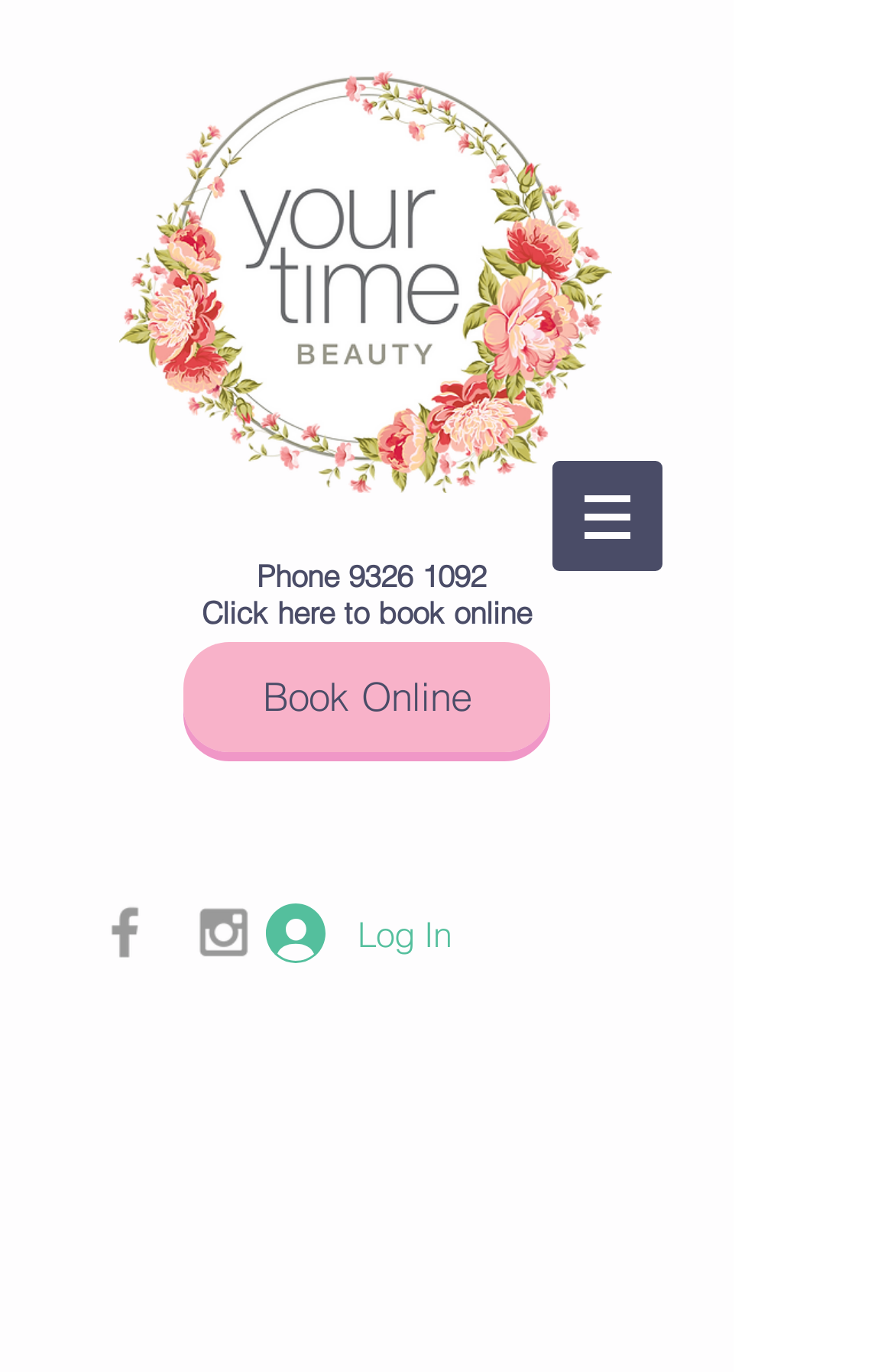What is the phone number to book an appointment?
Provide a detailed and extensive answer to the question.

I found the phone number by looking at the text next to the 'Phone' label, which is '9326 1092'.